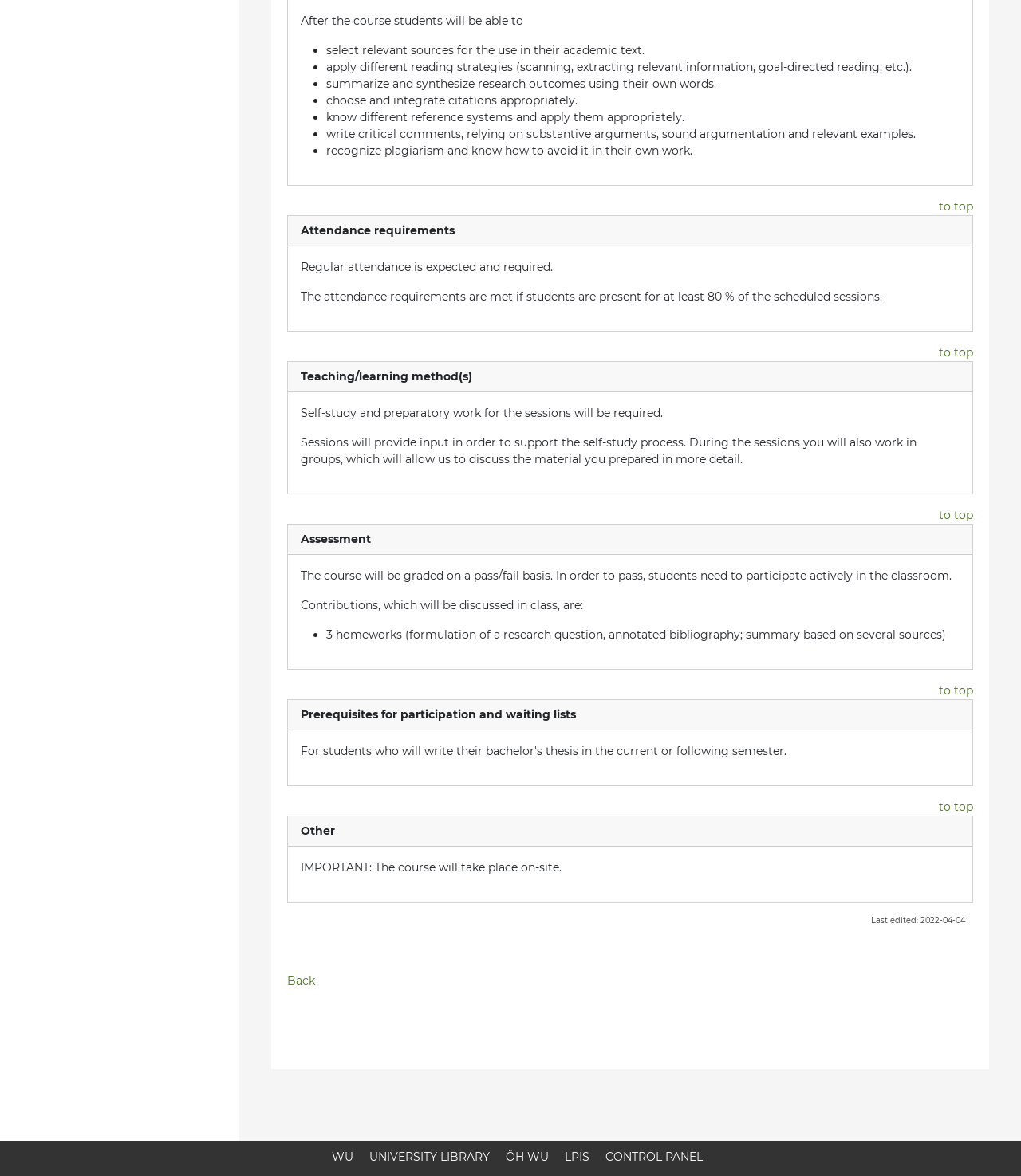Identify the bounding box coordinates for the UI element that matches this description: "to top".

[0.92, 0.581, 0.953, 0.593]